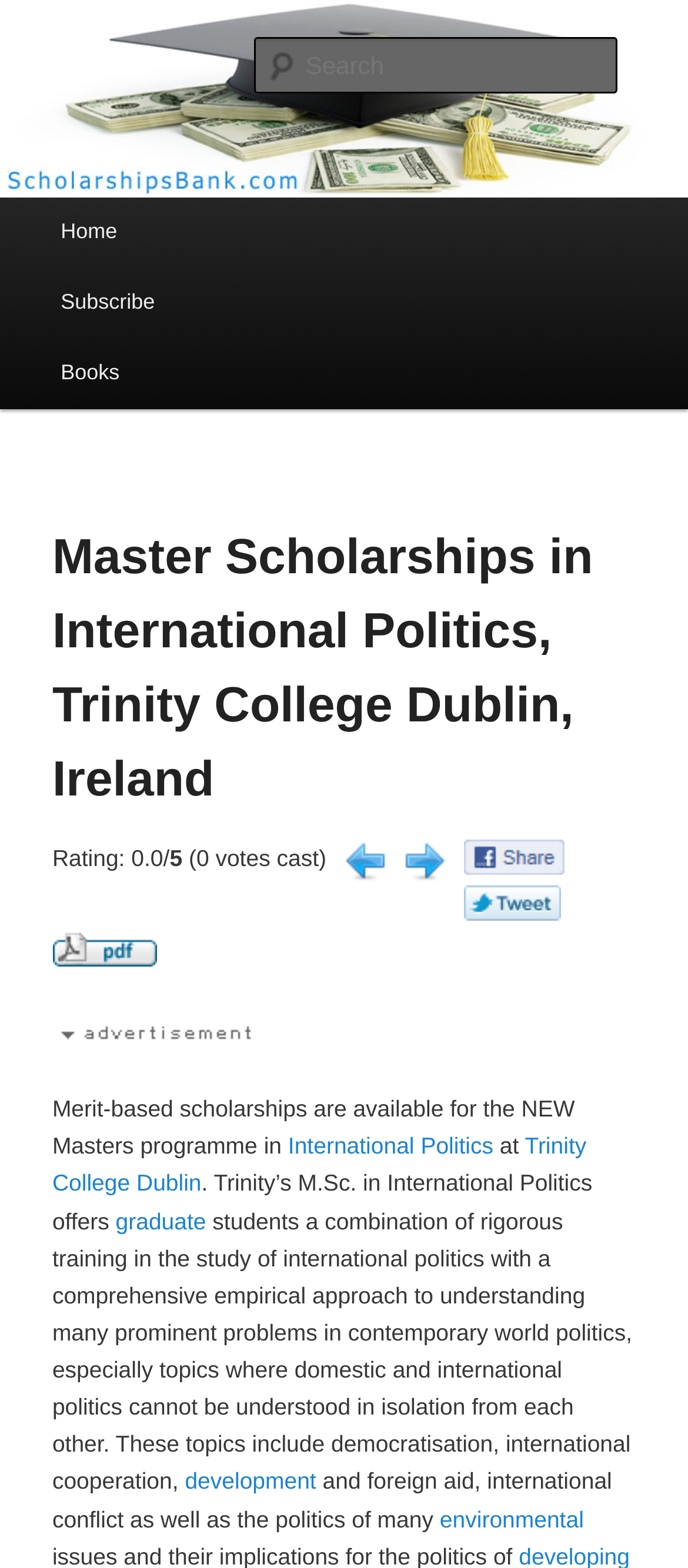Please identify the bounding box coordinates of the area I need to click to accomplish the following instruction: "Read Latest NBOTAC News".

None